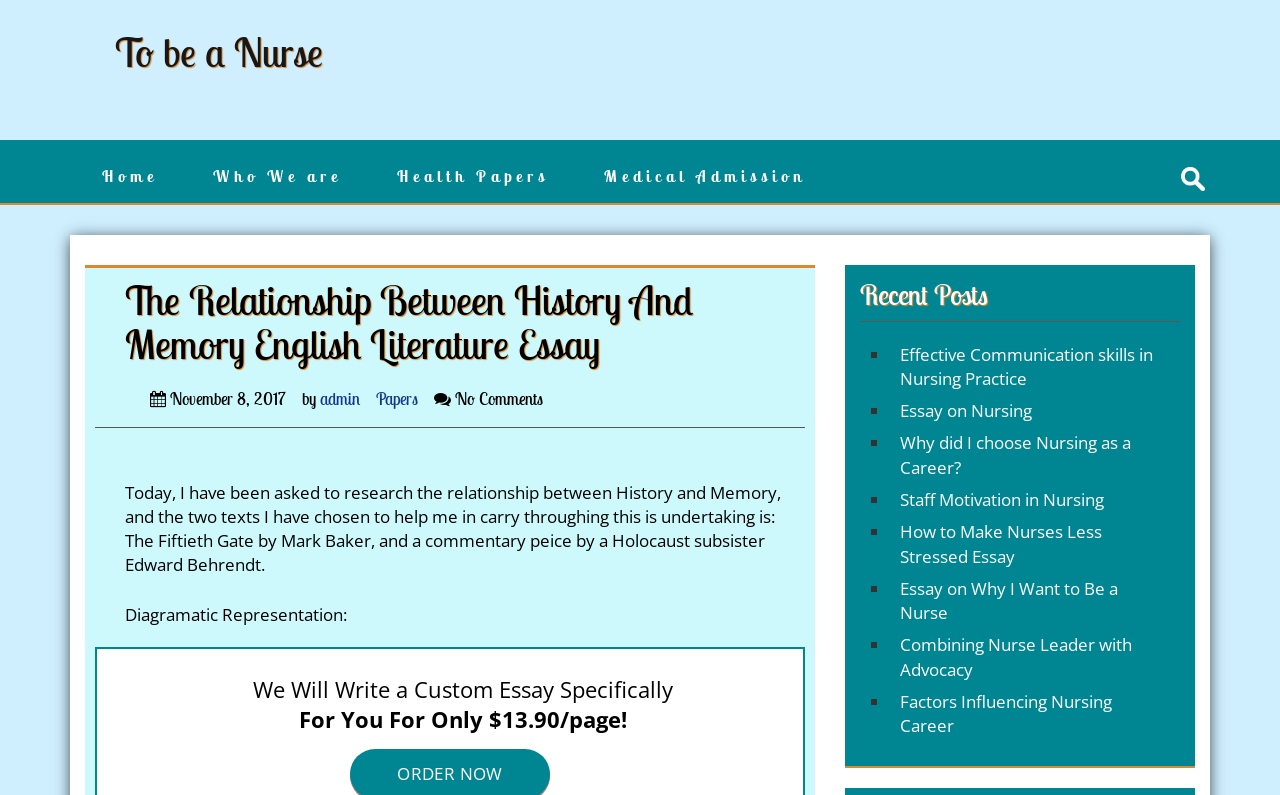What is the title of the first text chosen for the essay?
Answer the question with a thorough and detailed explanation.

The title of the first text chosen for the essay is determined by reading the sentence 'Today, I have been asked to research the relationship between History and Memory, and the two texts I have chosen to help me in carry throughing this is undertaking is: The Fiftieth Gate by Mark Baker...' which indicates that the first text is 'The Fiftieth Gate'.